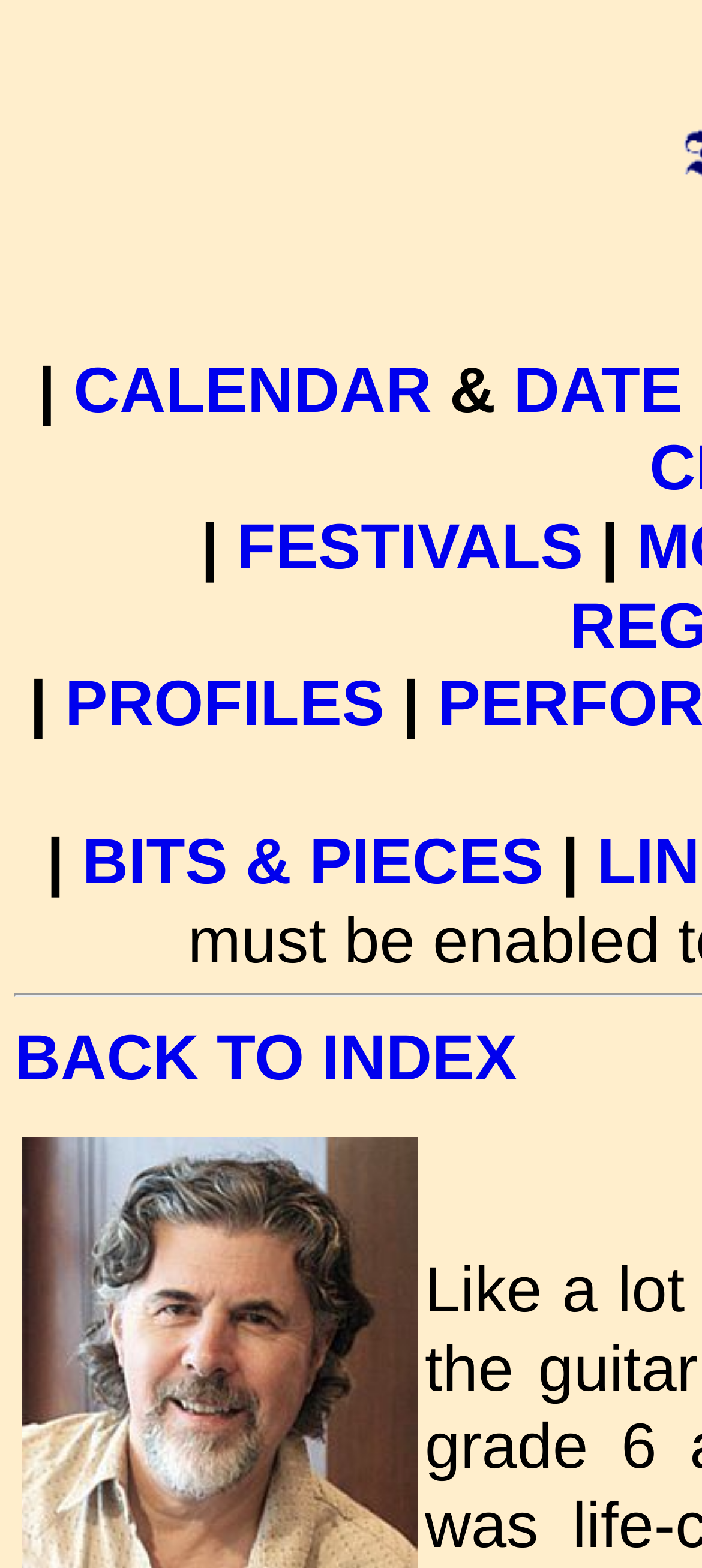Produce an extensive caption that describes everything on the webpage.

The webpage is a profile page for Steve Tyson. At the top, there is a horizontal navigation menu with four links: "CALENDAR", "FESTIVALS", "PROFILES", and "BITS & PIECES". These links are separated by vertical lines, and each link is centered within its respective section. 

Below the navigation menu, there is a link "BACK TO INDEX" located near the top-left corner of the page.